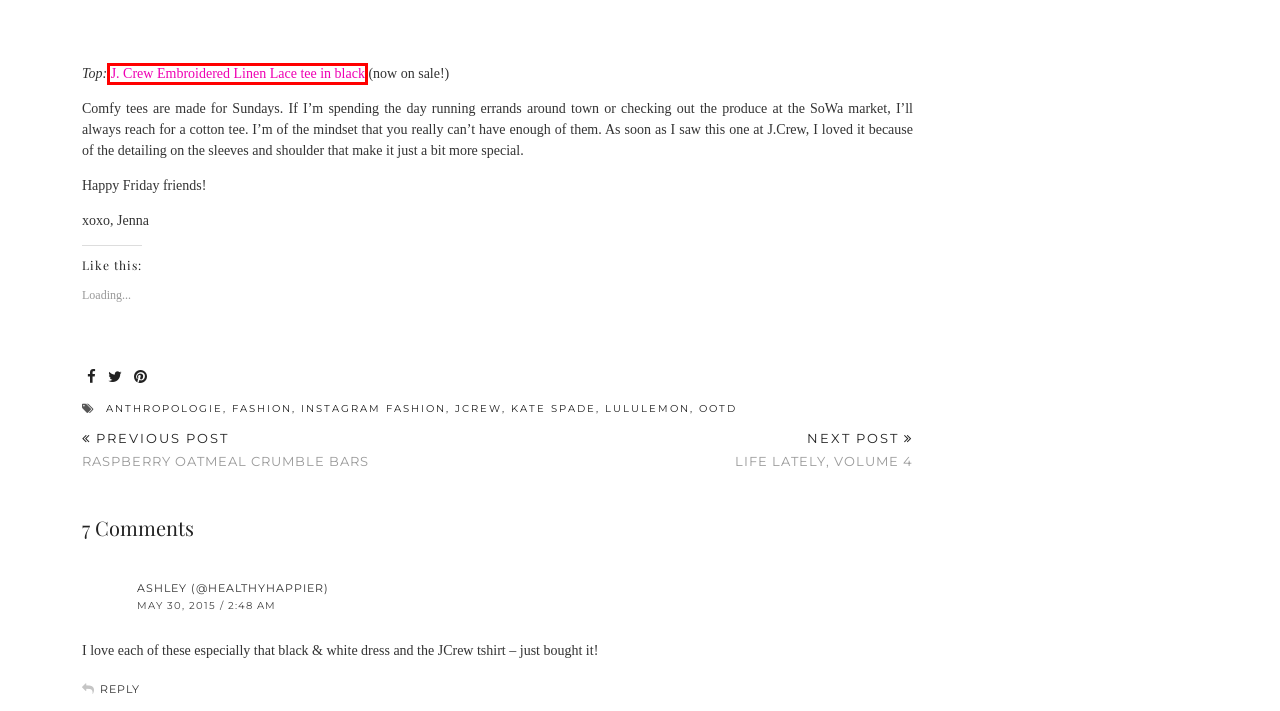You are given a screenshot of a webpage with a red rectangle bounding box around a UI element. Select the webpage description that best matches the new webpage after clicking the element in the bounding box. Here are the candidates:
A. Jenna DiMaggio- Boston Chic Party's Amazon Page
B. Saks Fifth Avenue - Joie Zee Mixed-Media Strappy Sandals
C. J.Crew - Embroidered linen lace T-shirt
D. Nordstrom - Pleione Double Layer Stripe Dress (Regular & Petite)
E. BaubleBar
F. Nordstrom - Kate Spade New York 'cobble Hill - Small Devin' Satchel
G. Nordstrom - gorjana 'Elea' Cuff
H. The Ultimate Jewelry Rental Subscription Box | Rocksbox

C